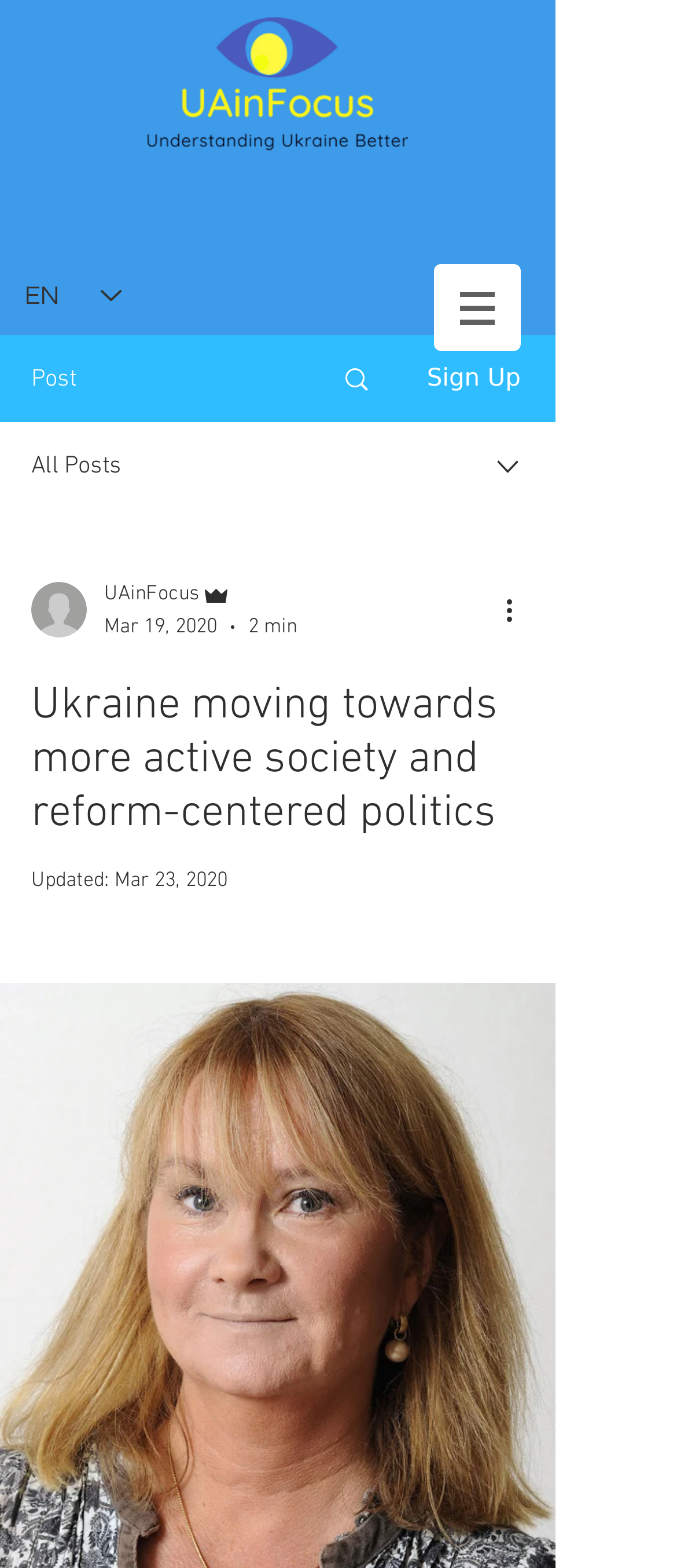Based on the element description "aria-label="More actions"", predict the bounding box coordinates of the UI element.

[0.738, 0.376, 0.8, 0.402]